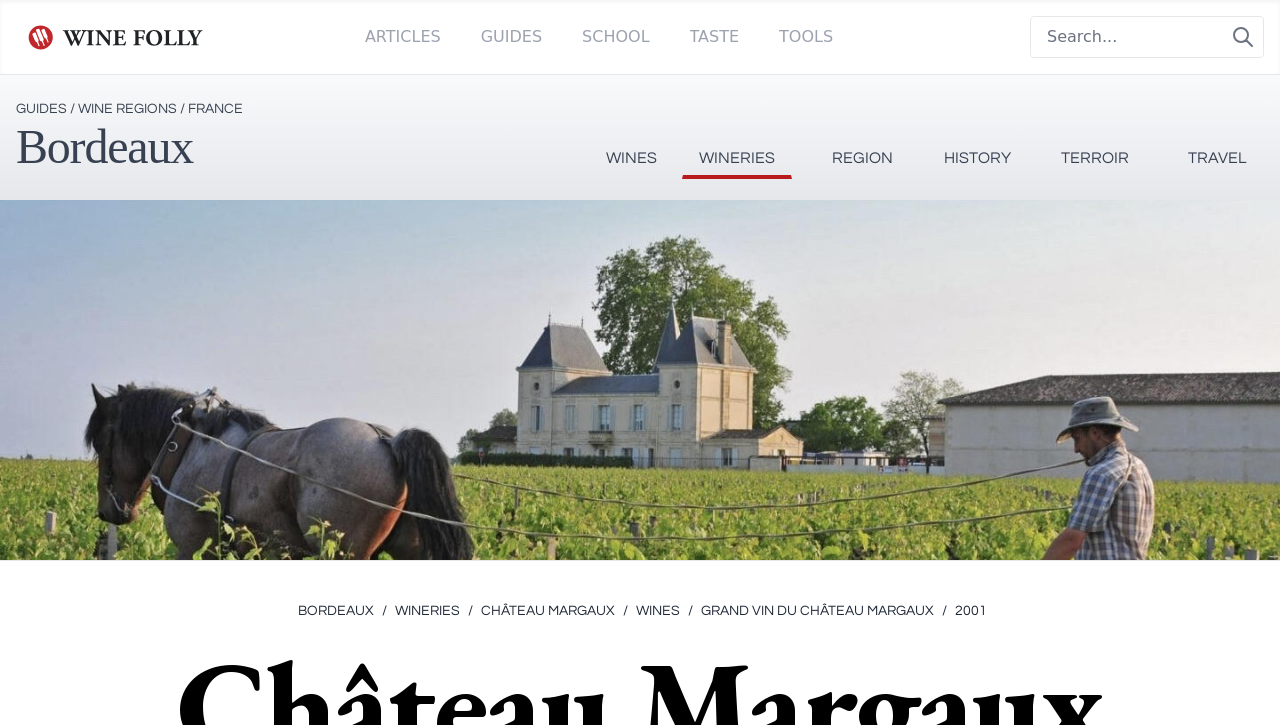Describe all the key features and sections of the webpage thoroughly.

This webpage is about Château Margaux, a Bordeaux winery, and its 2001 Grand Vin du Château Margaux wine. At the top left corner, there is a Wine Folly logo, which is an image linked to the Wine Folly website. Next to the logo, there are five main navigation links: ARTICLES, GUIDES, SCHOOL, TASTE, and TOOLS. On the right side of the top section, there is a search box with a magnifying glass icon.

Below the top section, there is a secondary navigation menu with links to GUIDES, WINE REGIONS, FRANCE, and other related topics. The main content of the page is divided into two sections. On the left side, there is a heading "Bordeaux" with a link to Bordeaux, and below it, there are links to WINES, WINERIES, REGION, HISTORY, TERROIR, and TRAVEL.

On the right side, there is a large image of Château Margaux, covering almost the entire width of the page. Below the image, there are links to BORDEAUX, WINERIES, CHÂTEAU MARGAUX, WINES, GRAND VIN DU CHÂTEAU MARGAUX, and 2001, which are likely related to the wine and winery. Overall, the webpage provides information about Château Margaux and its wine, with multiple navigation options to explore related topics.